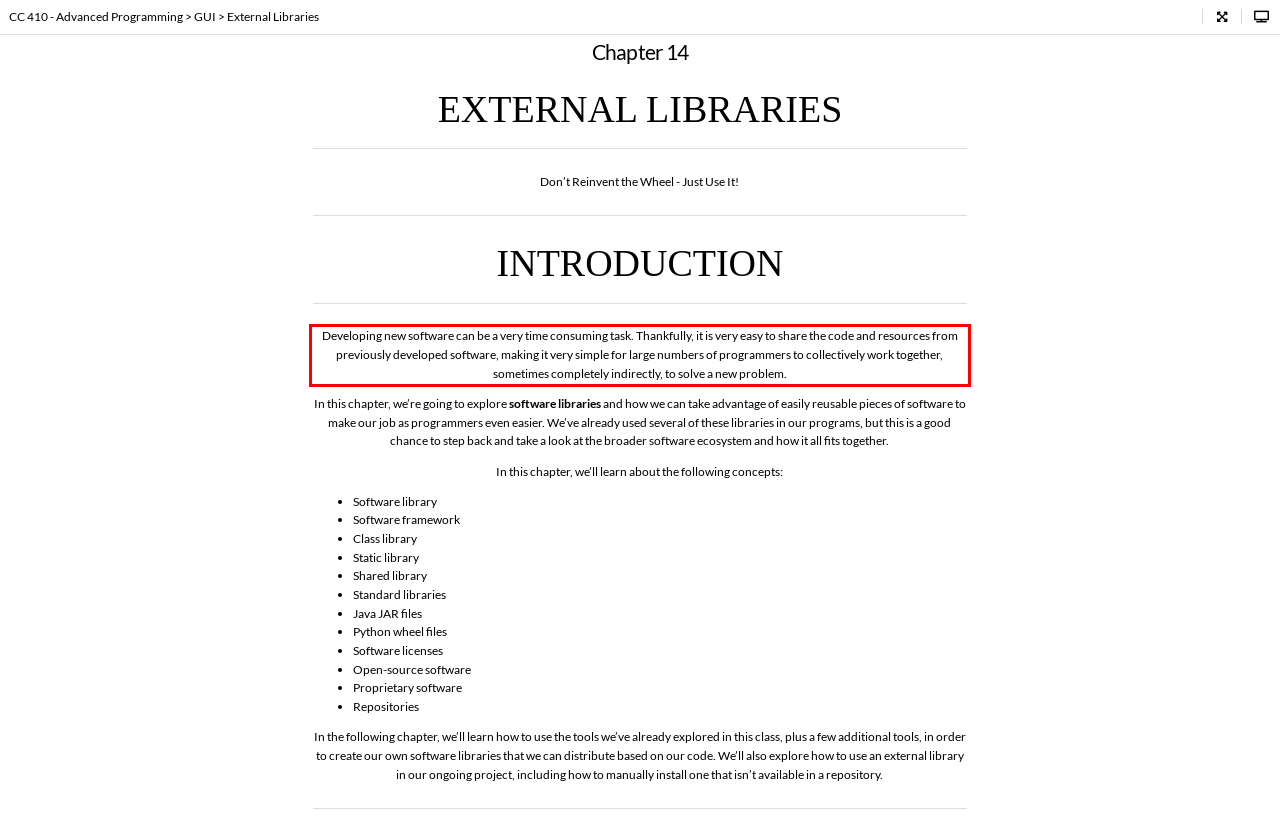Given a webpage screenshot with a red bounding box, perform OCR to read and deliver the text enclosed by the red bounding box.

Developing new software can be a very time consuming task. Thankfully, it is very easy to share the code and resources from previously developed software, making it very simple for large numbers of programmers to collectively work together, sometimes completely indirectly, to solve a new problem.